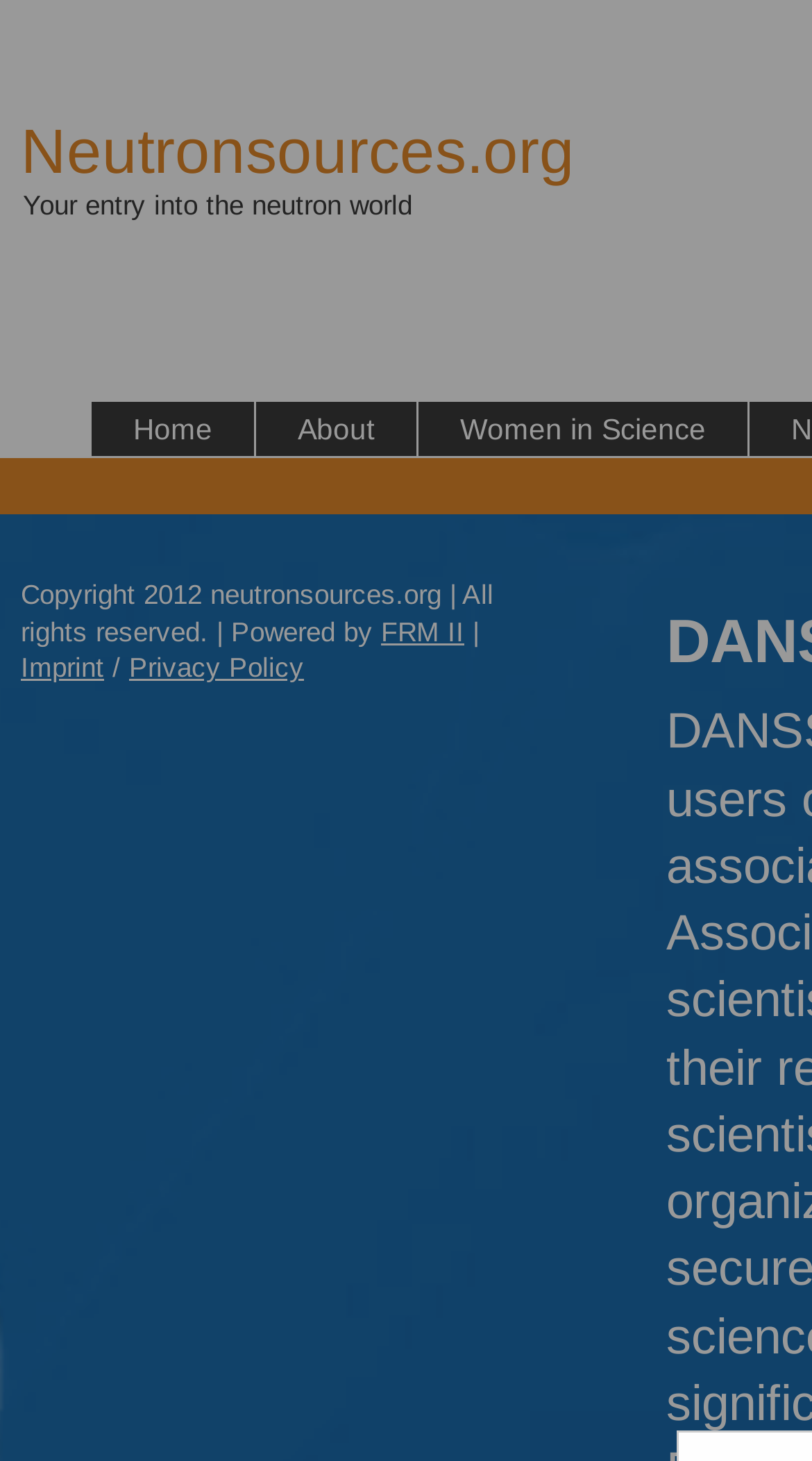Please find the bounding box for the UI element described by: "Imprint".

[0.026, 0.446, 0.128, 0.468]